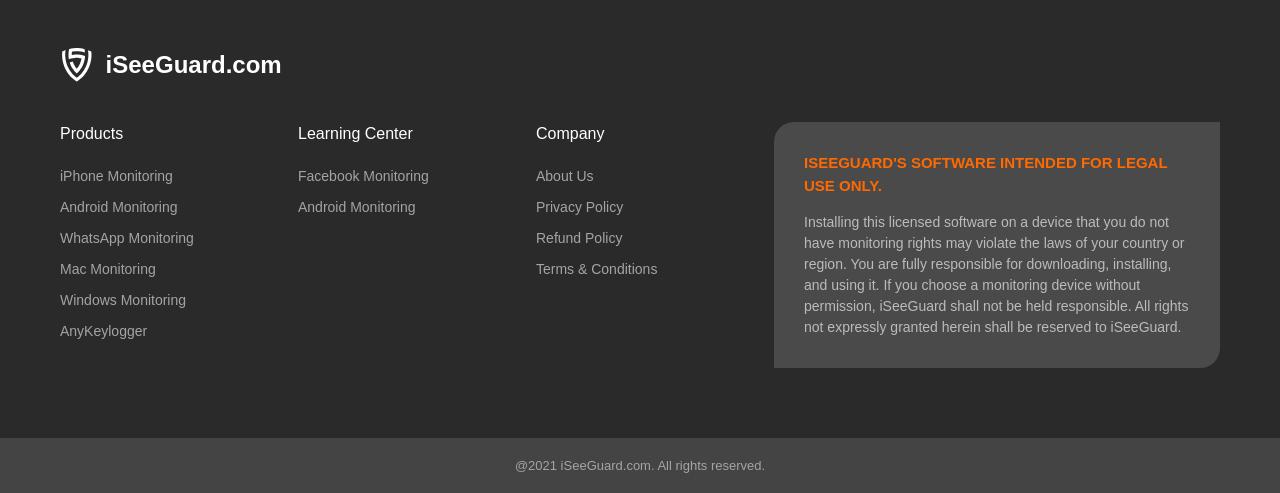What is the copyright year of the website?
Refer to the image and give a detailed answer to the query.

The copyright year of the website is obtained from the static text at the bottom of the webpage, which states '@2021 iSeeGuard.com. All rights reserved'.